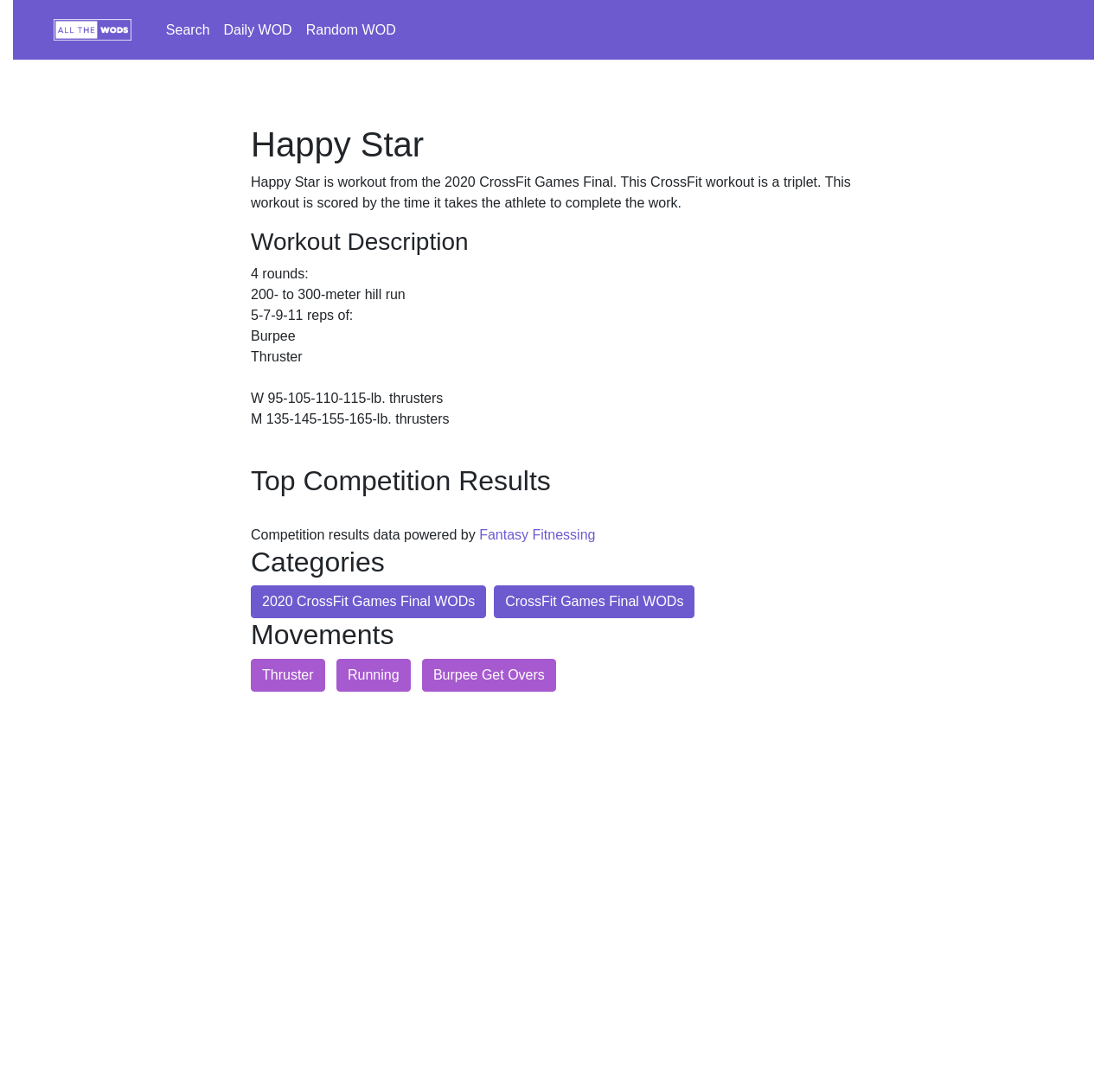Specify the bounding box coordinates for the region that must be clicked to perform the given instruction: "Visit the 'Fantasy Fitnessing' website".

[0.433, 0.483, 0.538, 0.496]